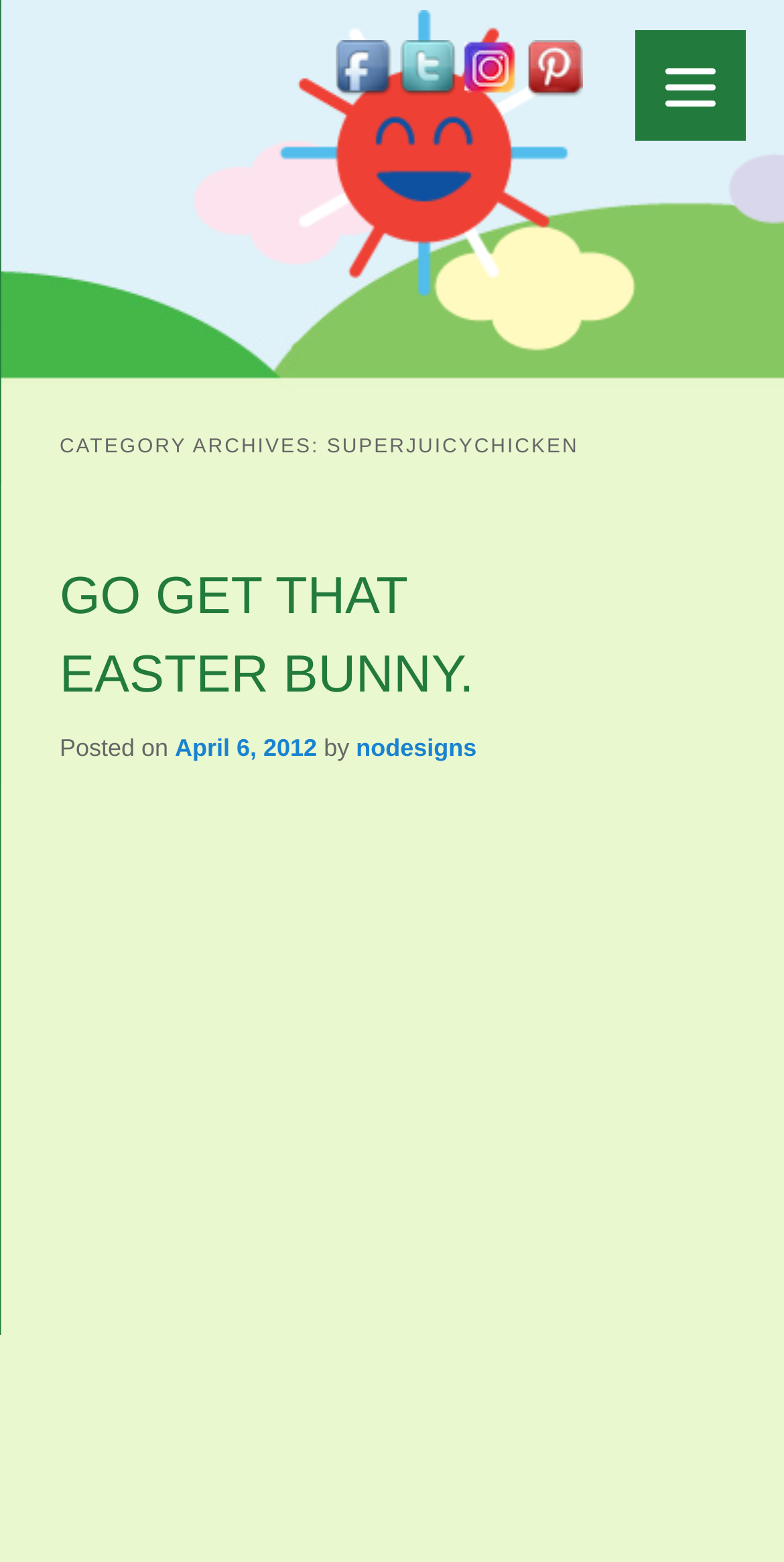Given the webpage screenshot, identify the bounding box of the UI element that matches this description: "April 6, 2012".

[0.223, 0.469, 0.404, 0.488]